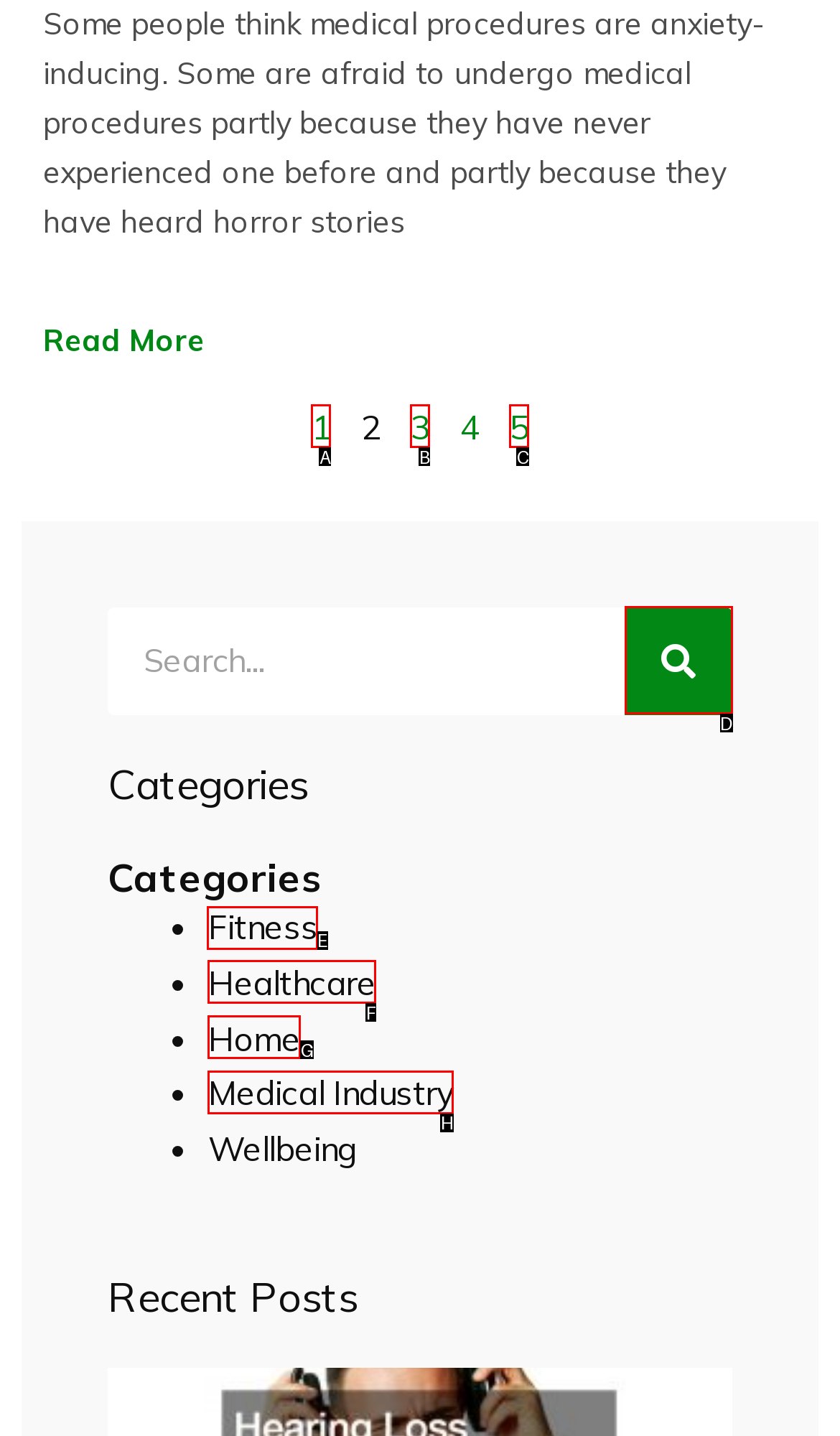Determine which UI element I need to click to achieve the following task: View Fitness category Provide your answer as the letter of the selected option.

E